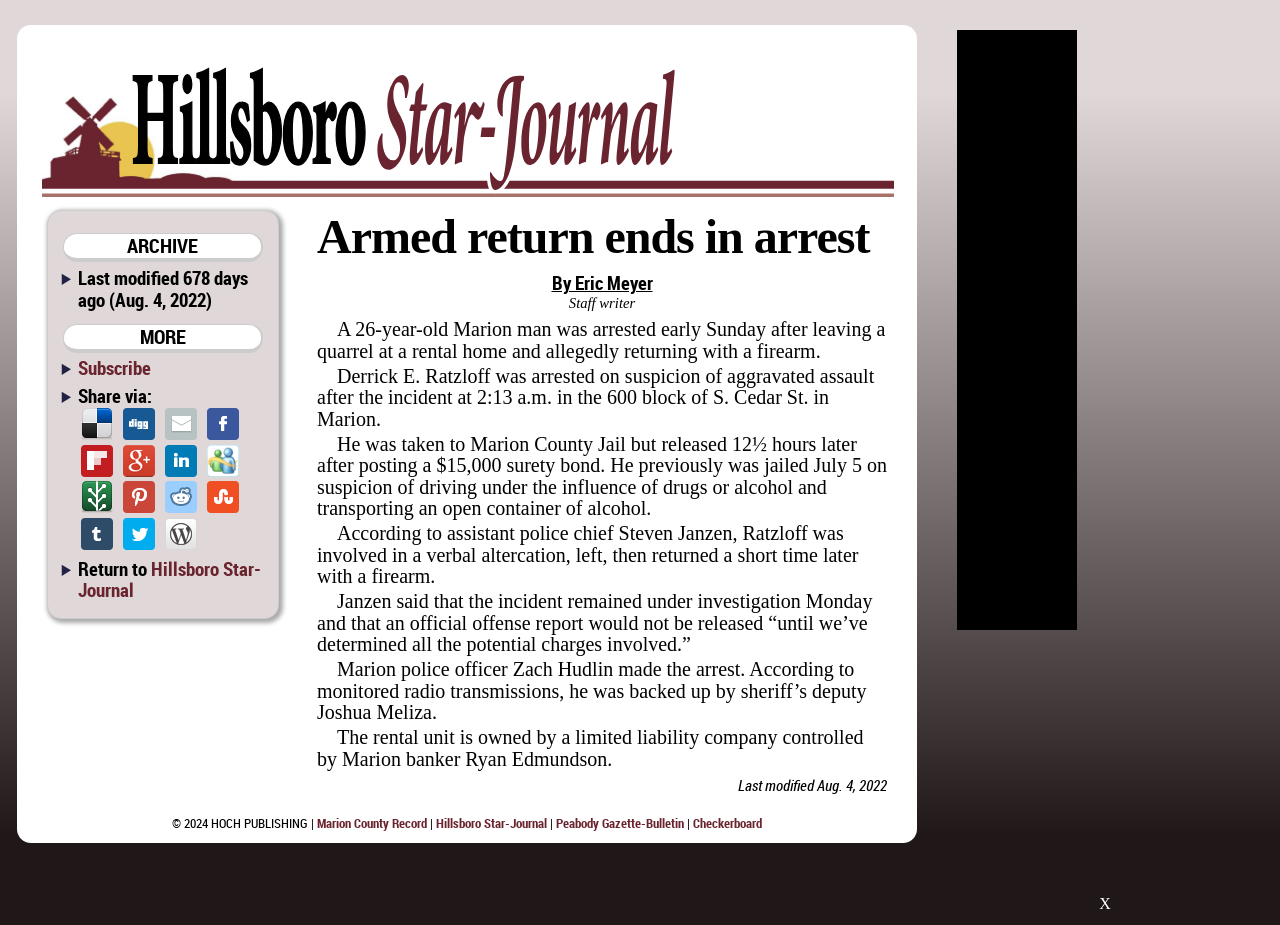Please locate the bounding box coordinates of the element's region that needs to be clicked to follow the instruction: "Visit the 'ADOPT' page". The bounding box coordinates should be provided as four float numbers between 0 and 1, i.e., [left, top, right, bottom].

None